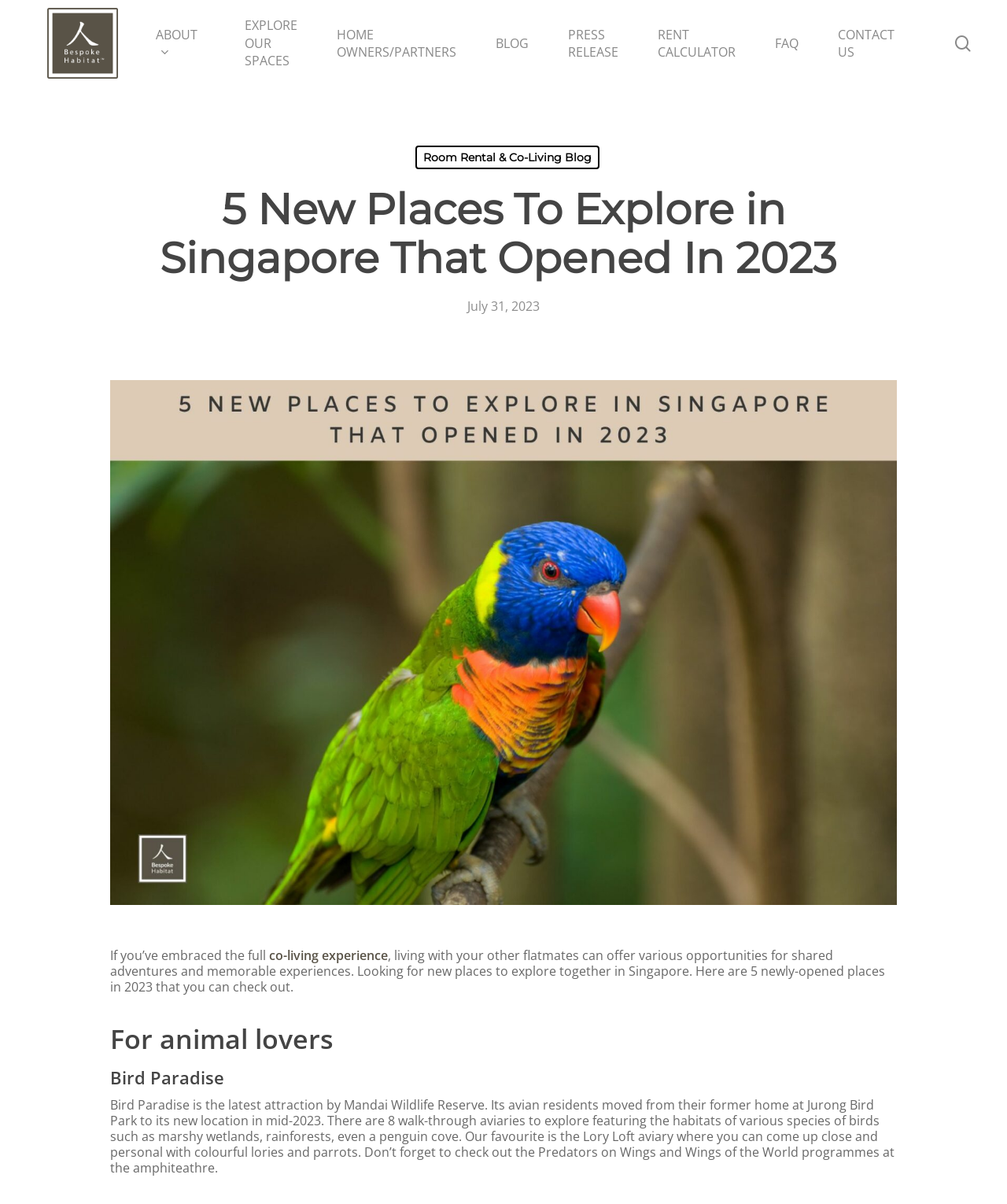What is the date mentioned in the webpage?
Using the image as a reference, answer the question in detail.

The answer can be found in the StaticText element, which displays the date 'July 31, 2023'.